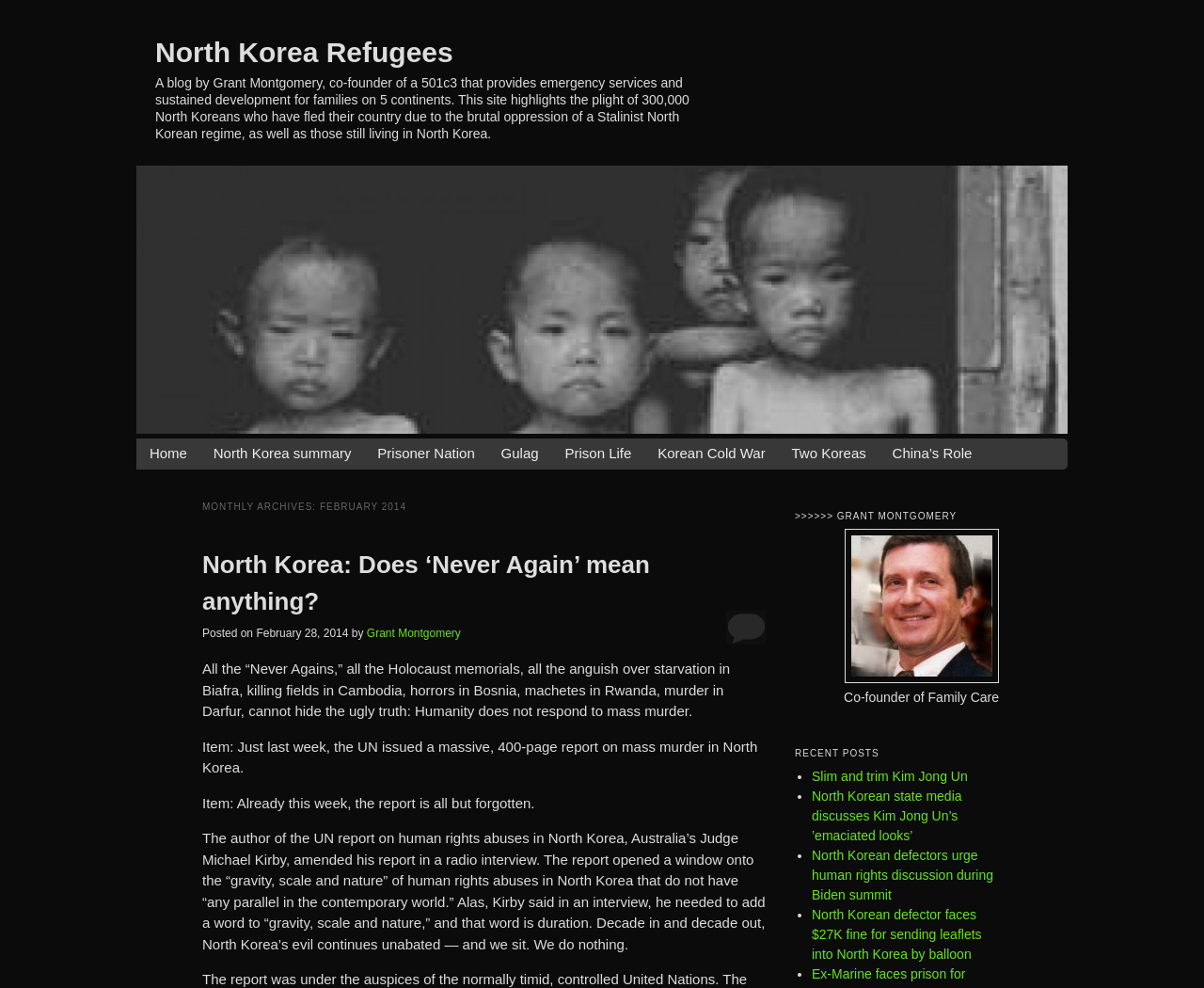Can you find the bounding box coordinates of the area I should click to execute the following instruction: "Check the recent post 'Slim and trim Kim Jong Un'"?

[0.674, 0.778, 0.804, 0.793]